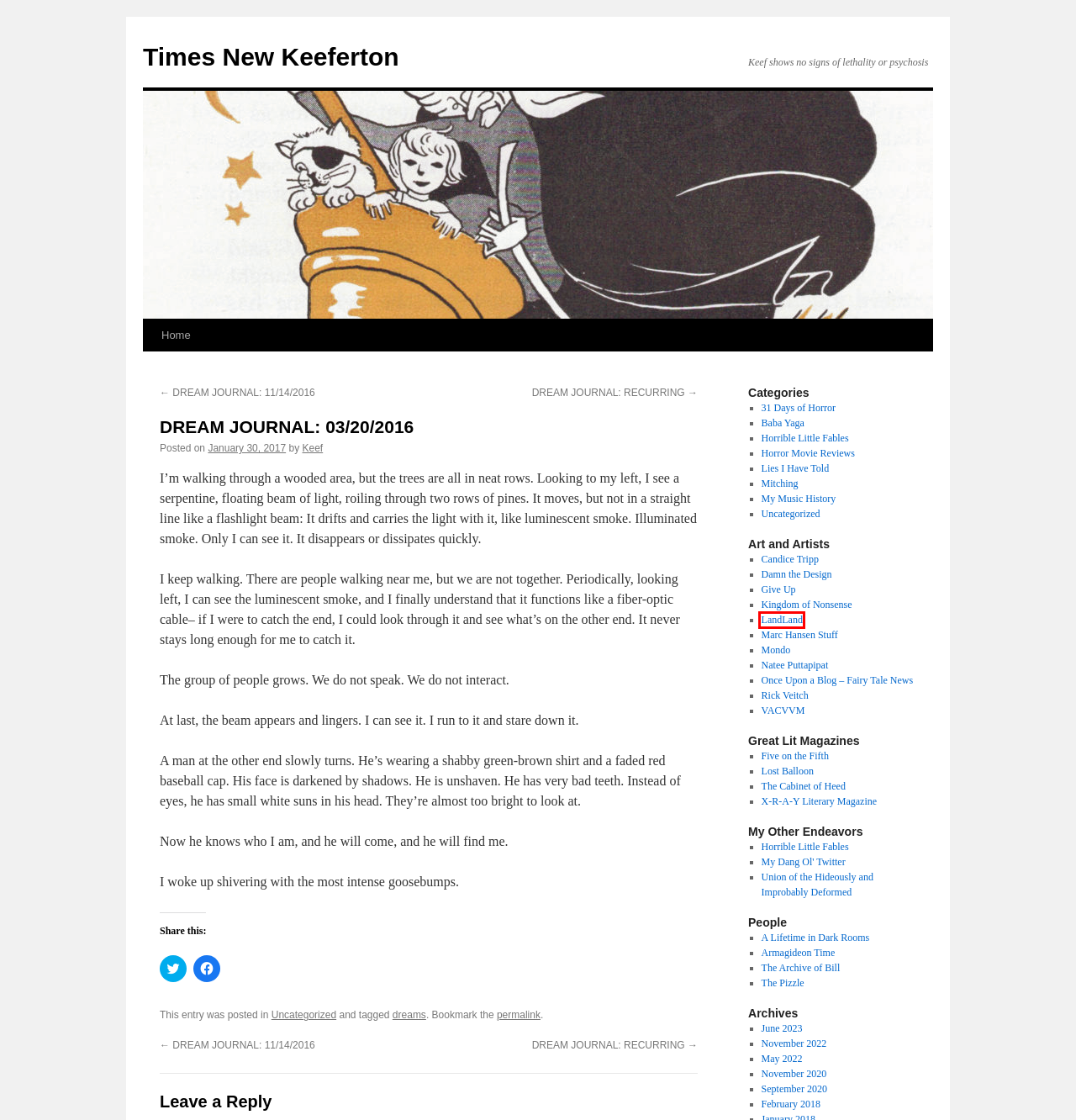Inspect the provided webpage screenshot, concentrating on the element within the red bounding box. Select the description that best represents the new webpage after you click the highlighted element. Here are the candidates:
A. The Pizzle – Eat an Actual Dick
B. Armagideon Time
C. Bill Latham In Memoriam – "I'll Probably Die Here" and Other Midwestern Stories
D. Horrible Little Fables | Times New Keeferton
E. May | 2022 | Times New Keeferton
F. Nonsense!
G. Cargo
H. dreams | Times New Keeferton

G